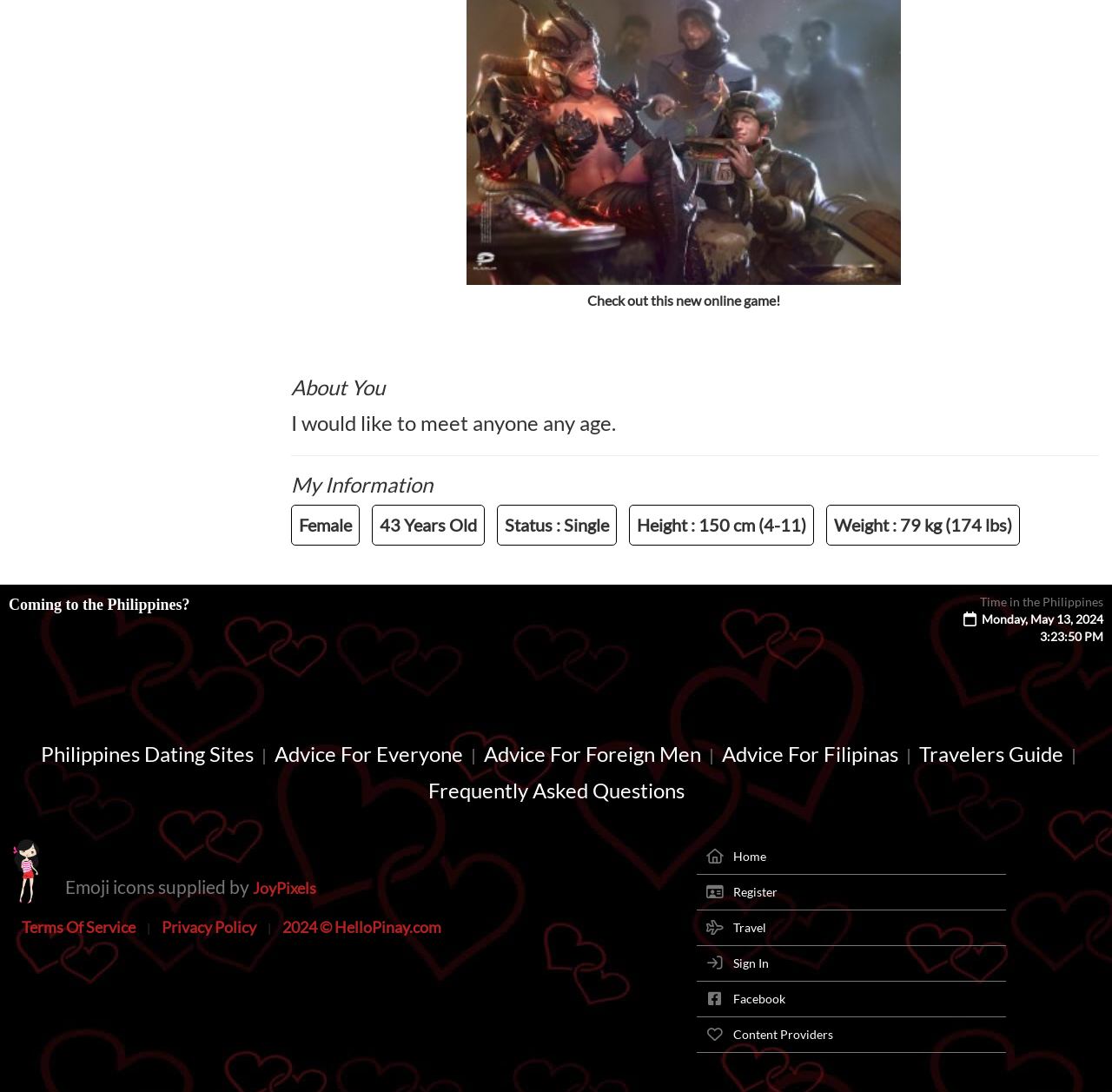Using the element description Coming to the Philippines?, predict the bounding box coordinates for the UI element. Provide the coordinates in (top-left x, top-left y, bottom-right x, bottom-right y) format with values ranging from 0 to 1.

[0.008, 0.546, 0.171, 0.562]